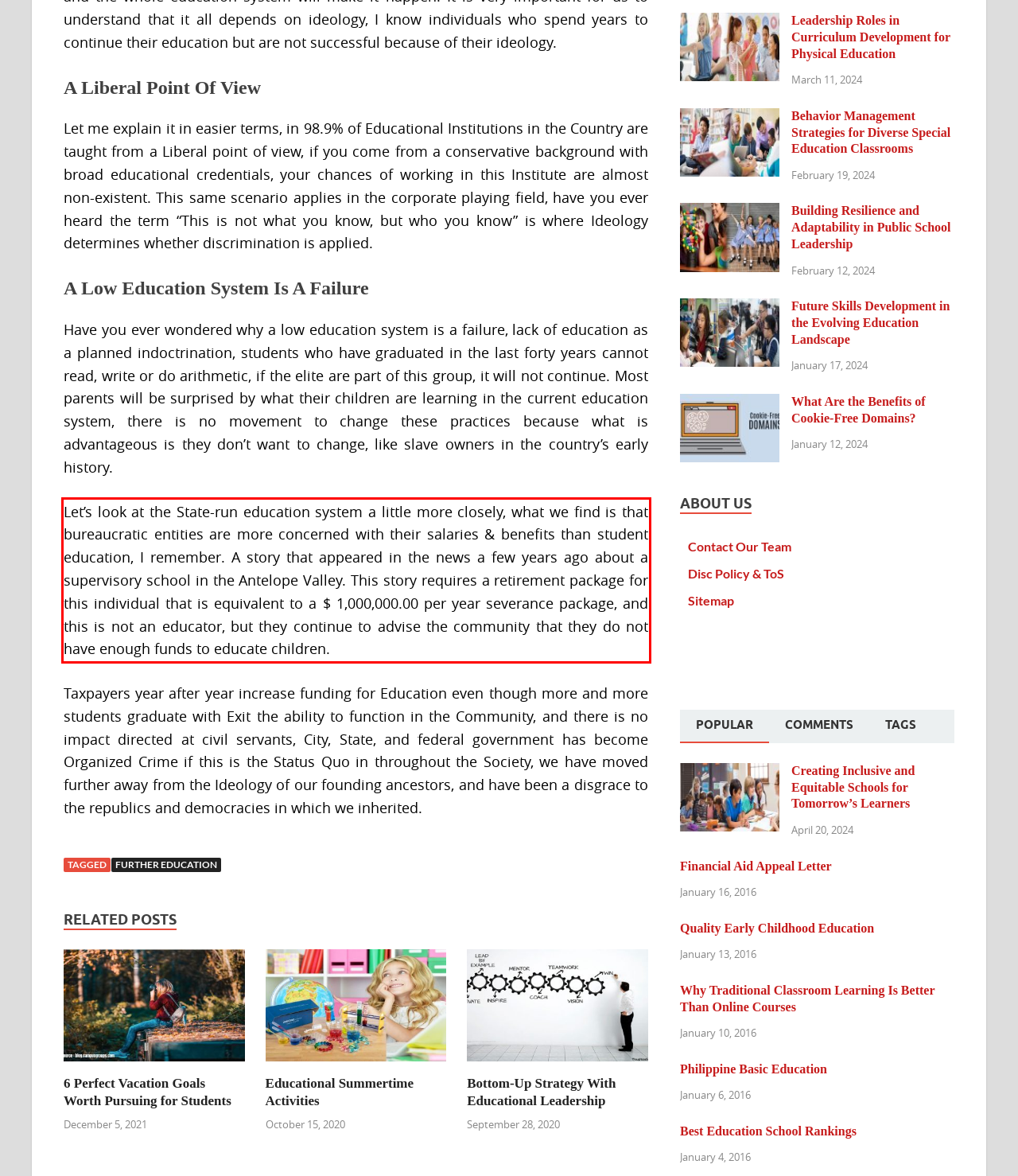Given a screenshot of a webpage, locate the red bounding box and extract the text it encloses.

Let’s look at the State-run education system a little more closely, what we find is that bureaucratic entities are more concerned with their salaries & benefits than student education, I remember. A story that appeared in the news a few years ago about a supervisory school in the Antelope Valley. This story requires a retirement package for this individual that is equivalent to a $ 1,000,000.00 per year severance package, and this is not an educator, but they continue to advise the community that they do not have enough funds to educate children.